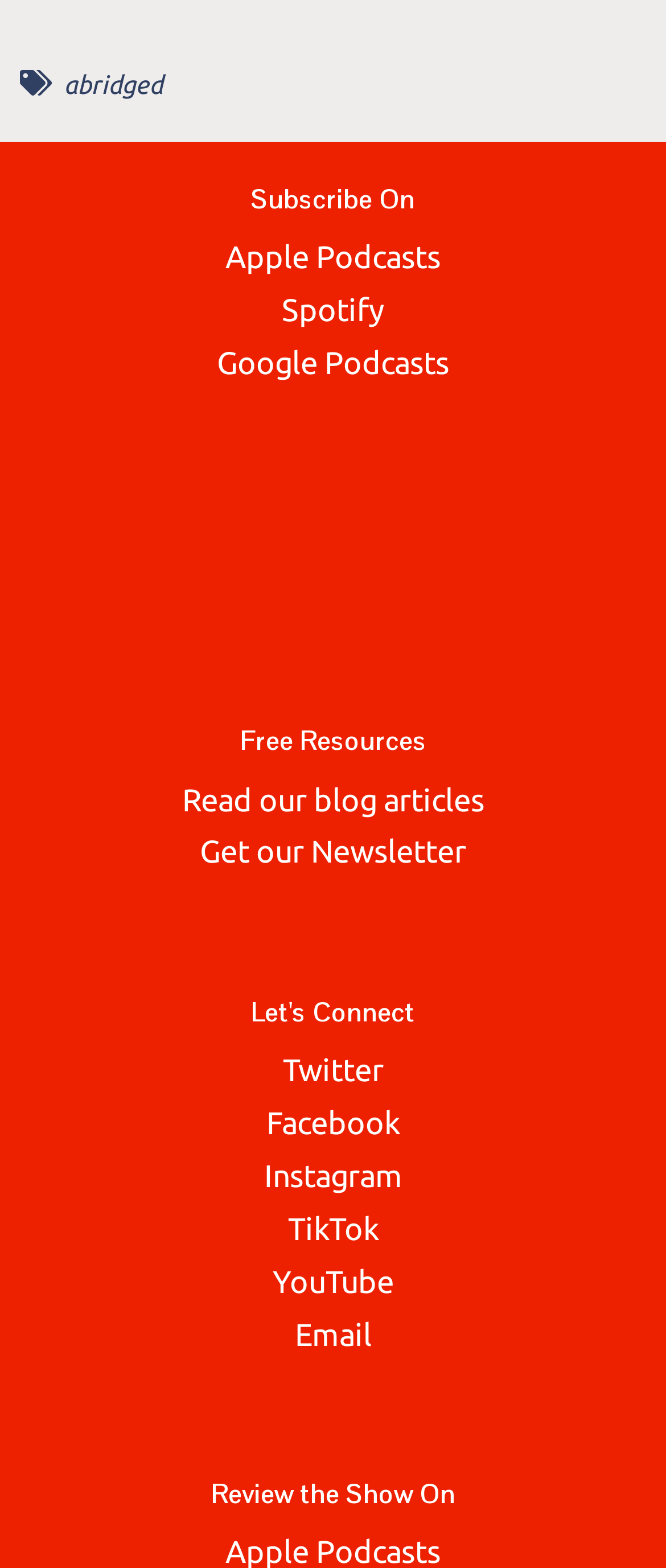Find the coordinates for the bounding box of the element with this description: "alt="Pocket Casts"".

[0.205, 0.319, 0.312, 0.432]